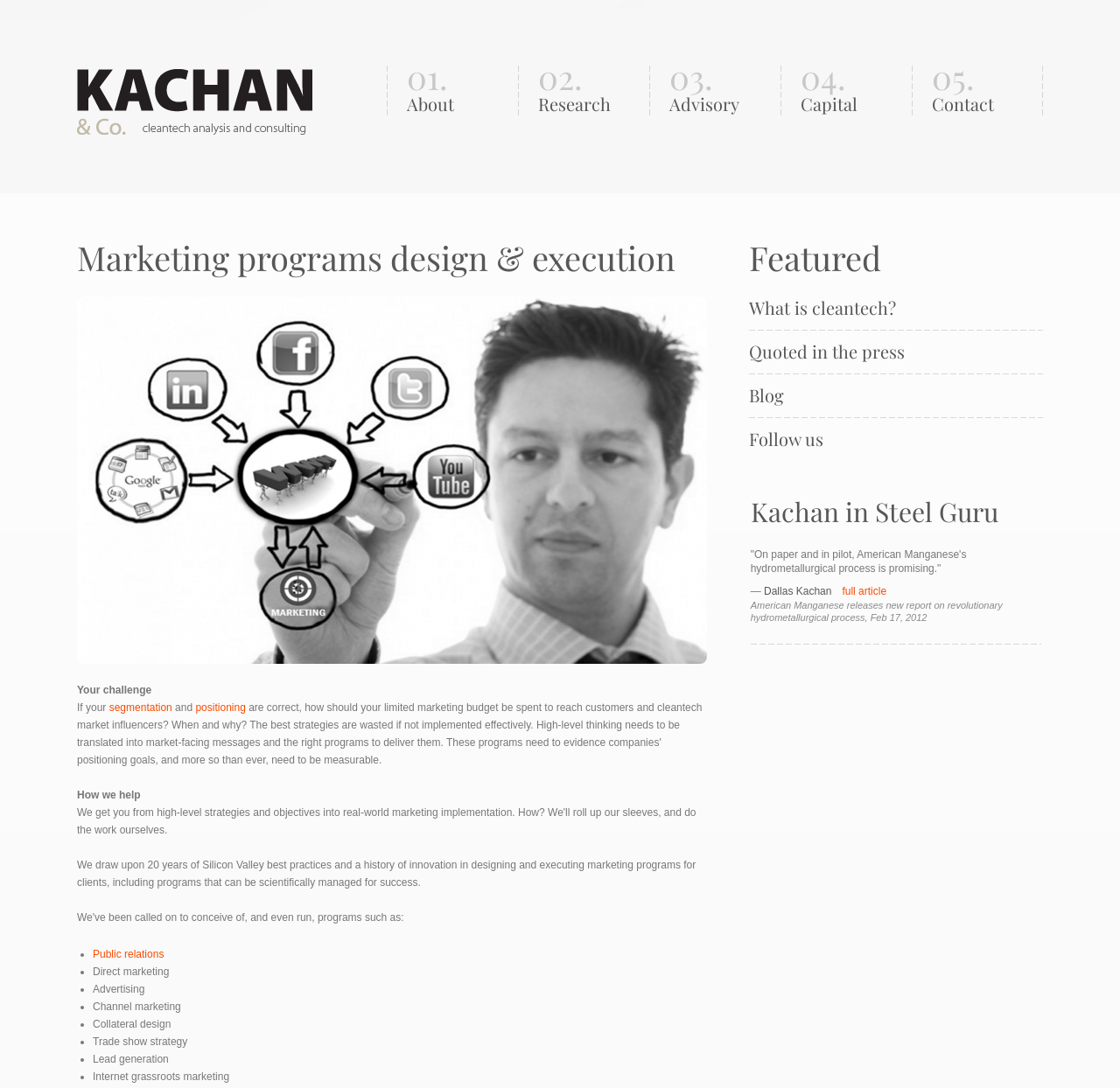Please specify the bounding box coordinates of the region to click in order to perform the following instruction: "Click on the 'Elite EXTRA' logo".

None